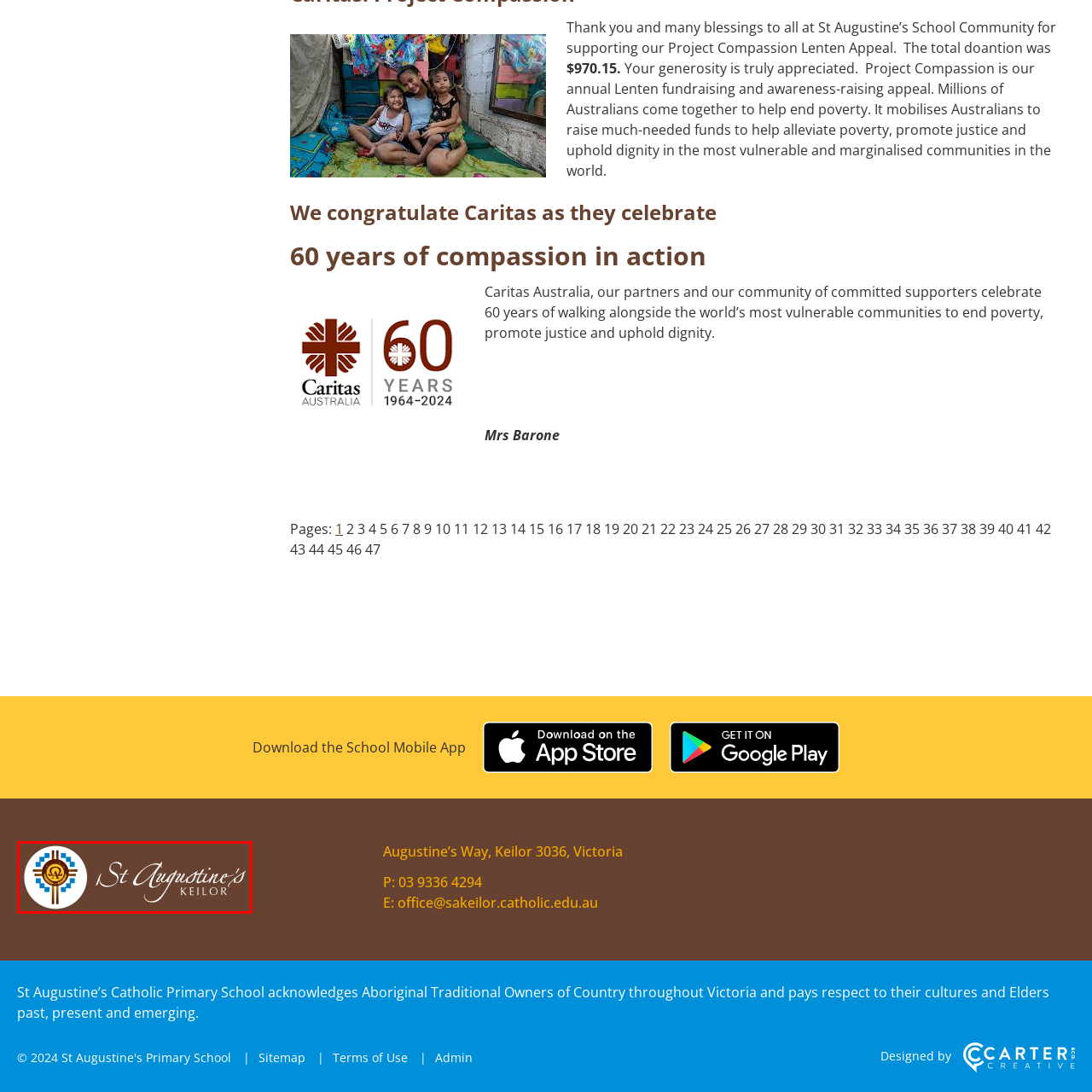What color is the background of the logo?
Please focus on the image surrounded by the red bounding box and provide a one-word or phrase answer based on the image.

Rich brown